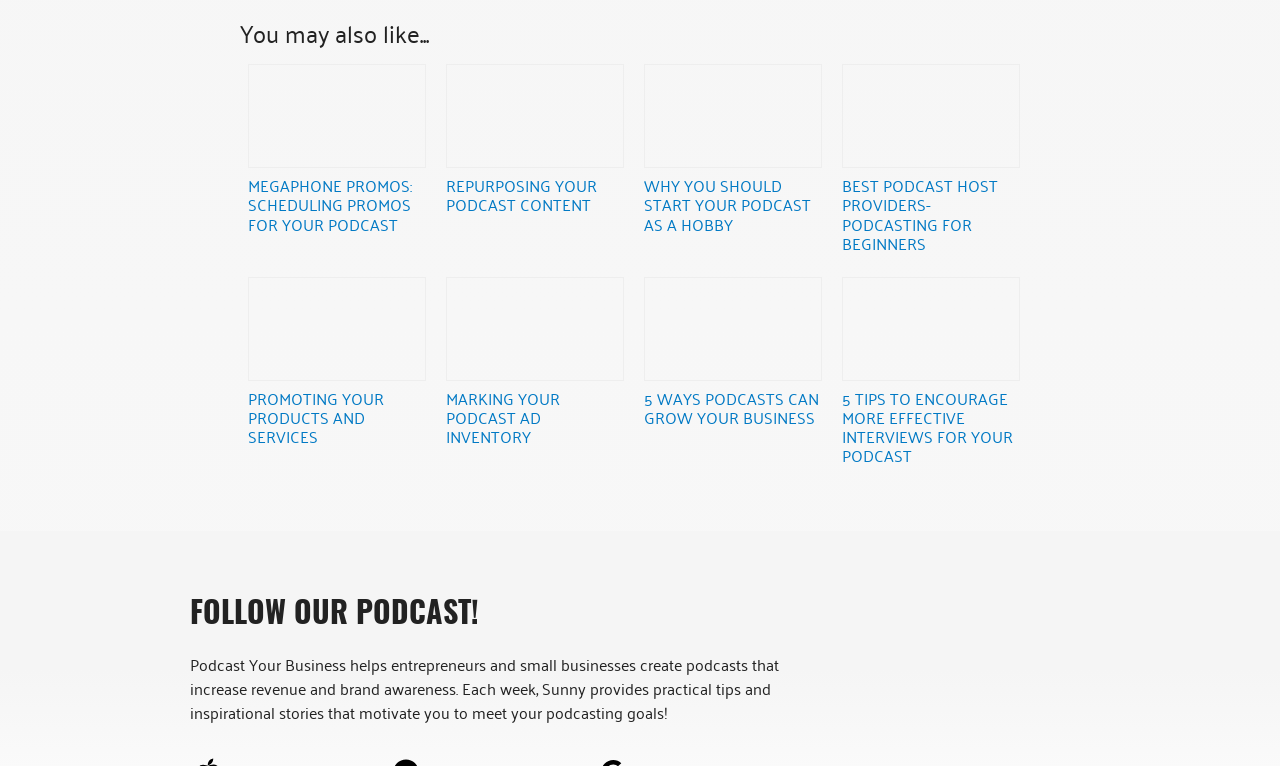Predict the bounding box of the UI element based on the description: "Repurposing Your Podcast Content". The coordinates should be four float numbers between 0 and 1, formatted as [left, top, right, bottom].

[0.348, 0.223, 0.466, 0.285]